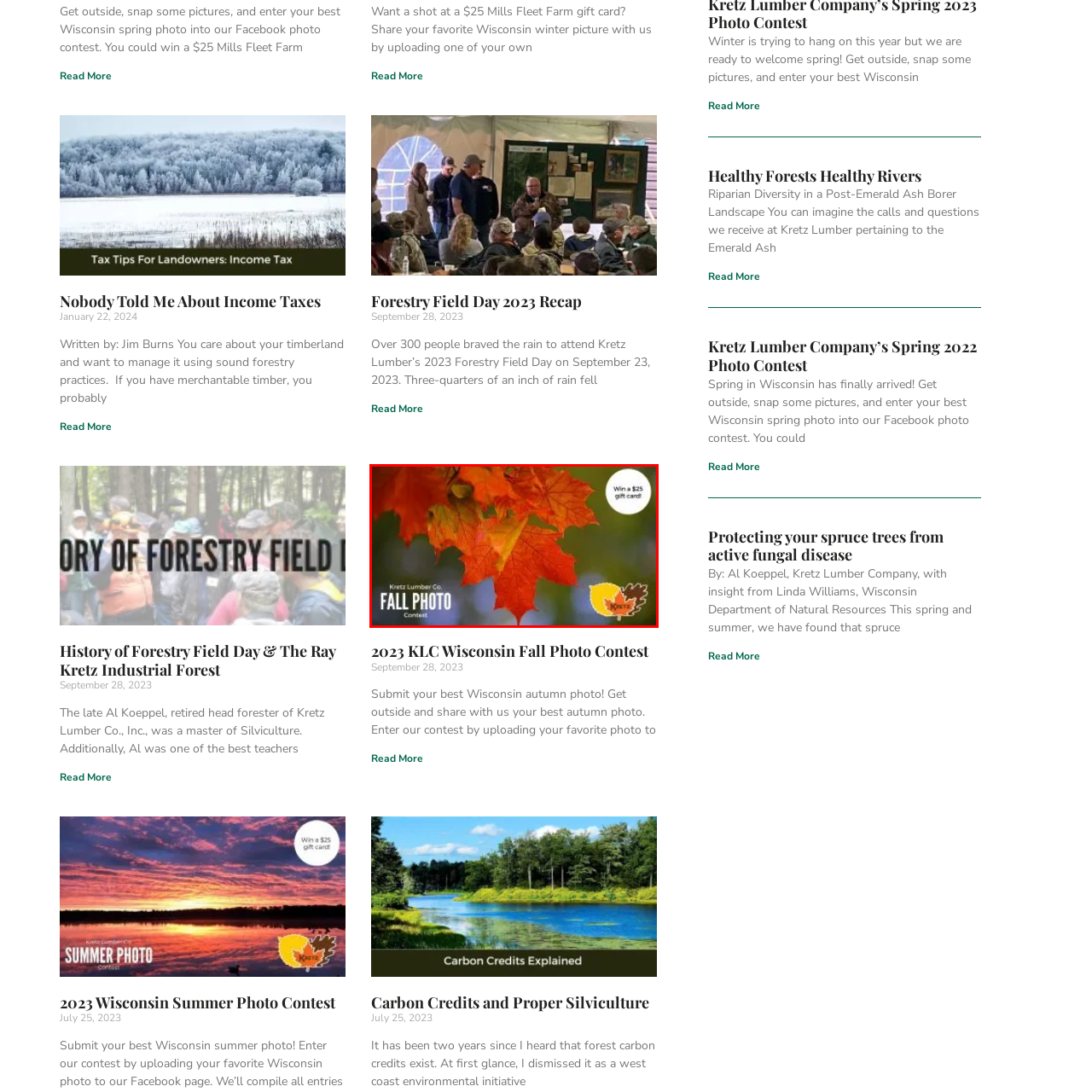Where is the Fall Photo Contest taking place? Observe the image within the red bounding box and give a one-word or short-phrase answer.

Wisconsin